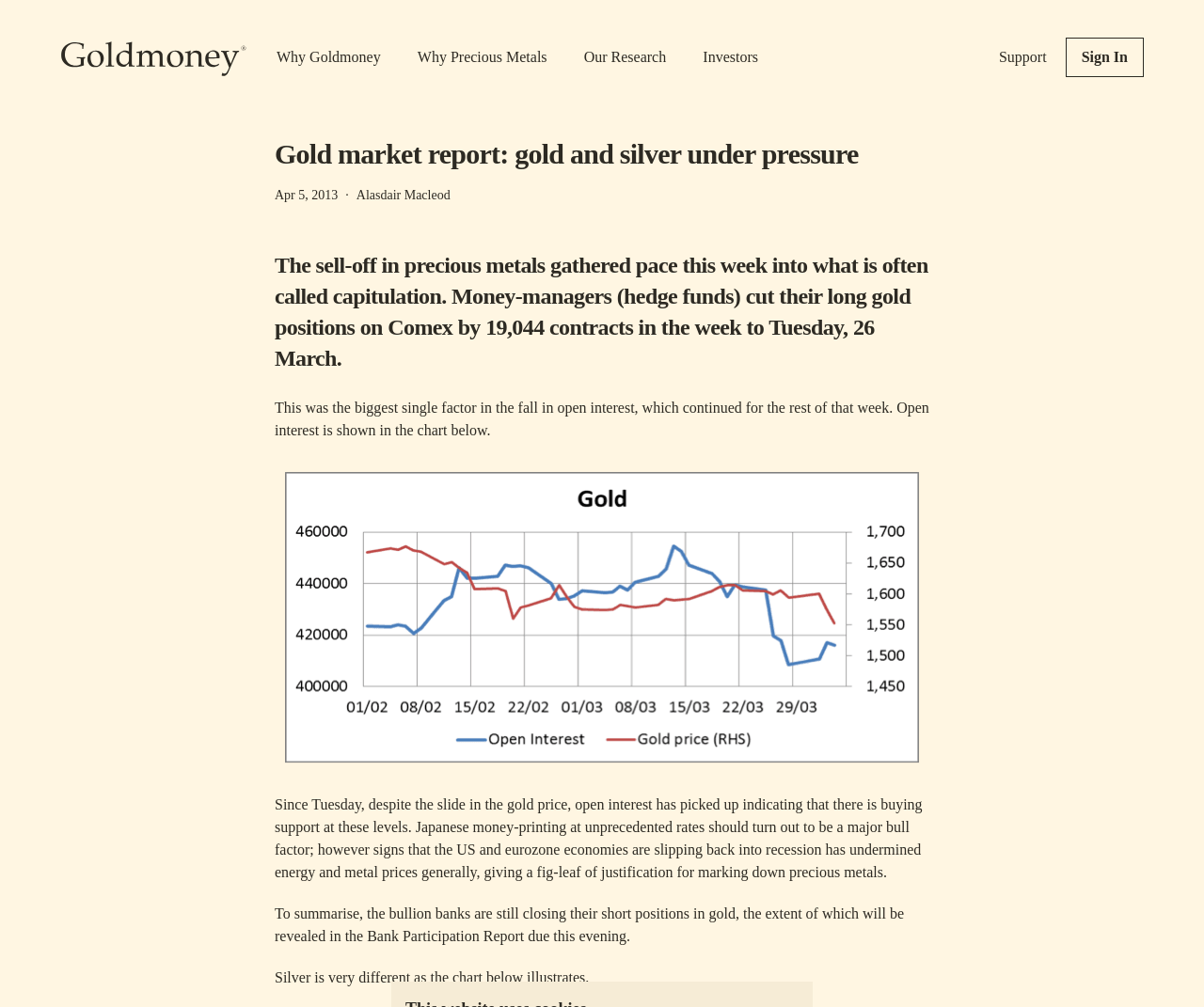Reply to the question with a single word or phrase:
Who wrote the gold market report?

Alasdair Macleod